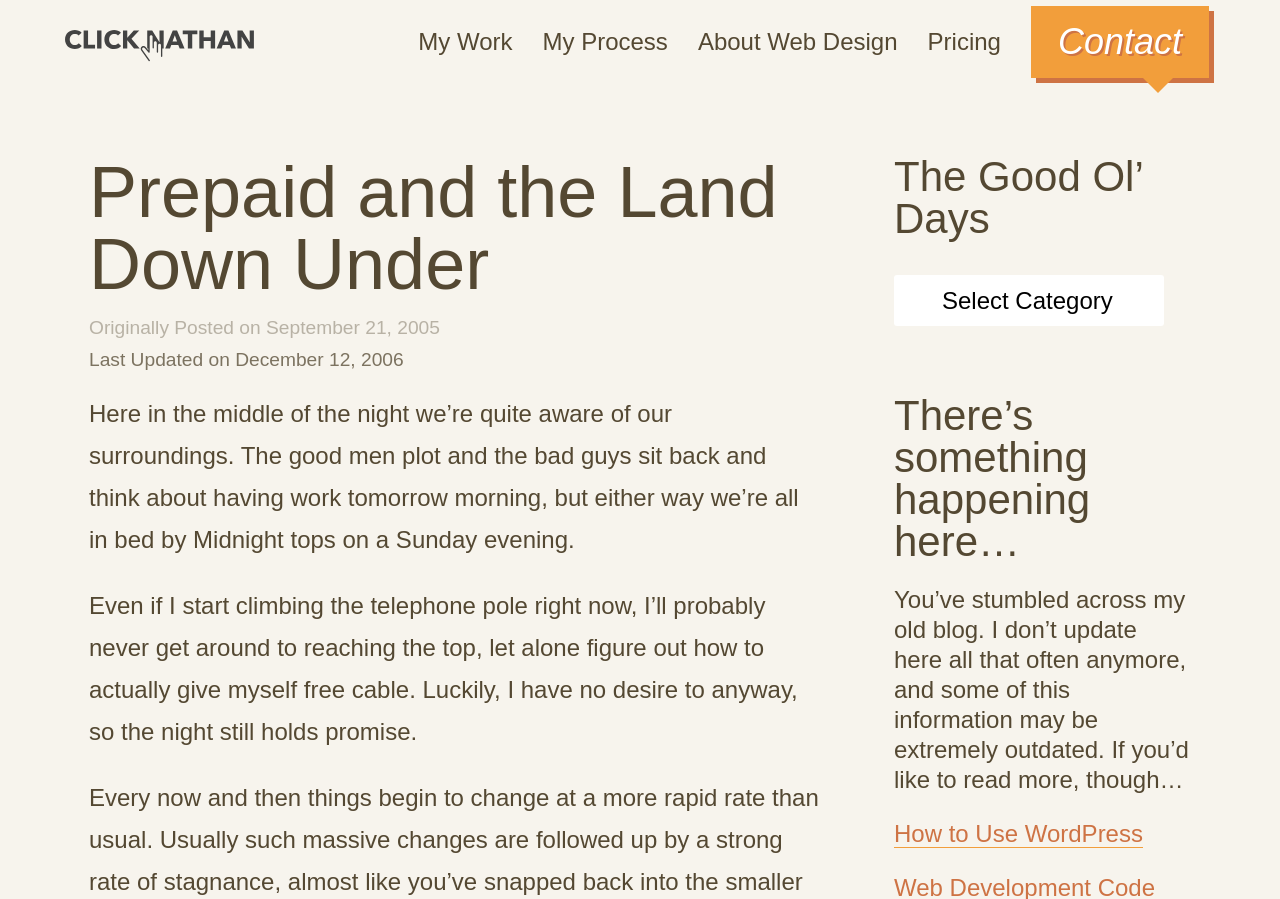Please look at the image and answer the question with a detailed explanation: What is the topic of the blog post?

The static text element with ID 114 contains the sentence 'Here in the middle of the night we’re quite aware of our surroundings...'. This suggests that the blog post is about the author's thoughts and feelings at night, and their awareness of their surroundings.